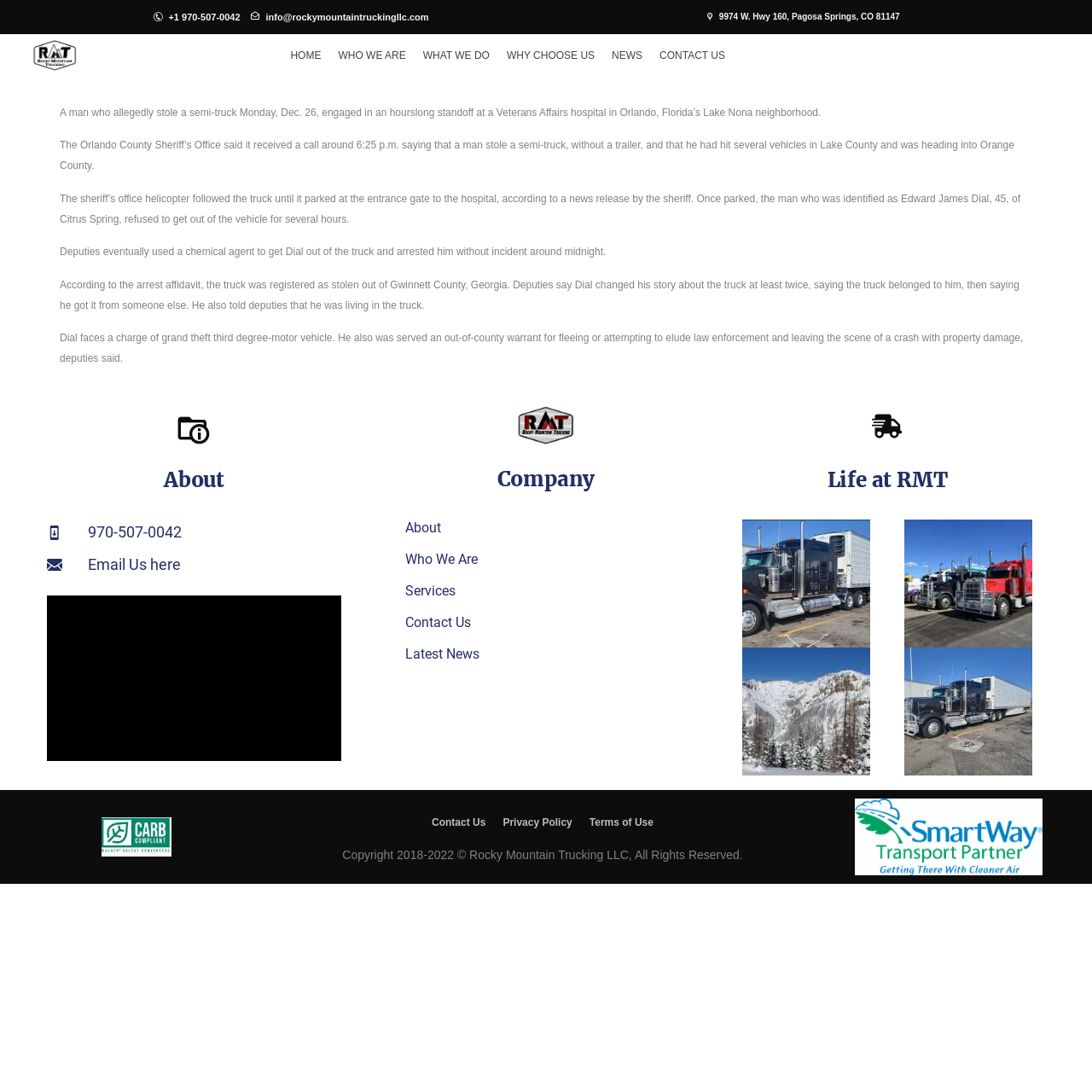Can you find the bounding box coordinates for the element to click on to achieve the instruction: "Visit the home page"?

[0.262, 0.038, 0.298, 0.063]